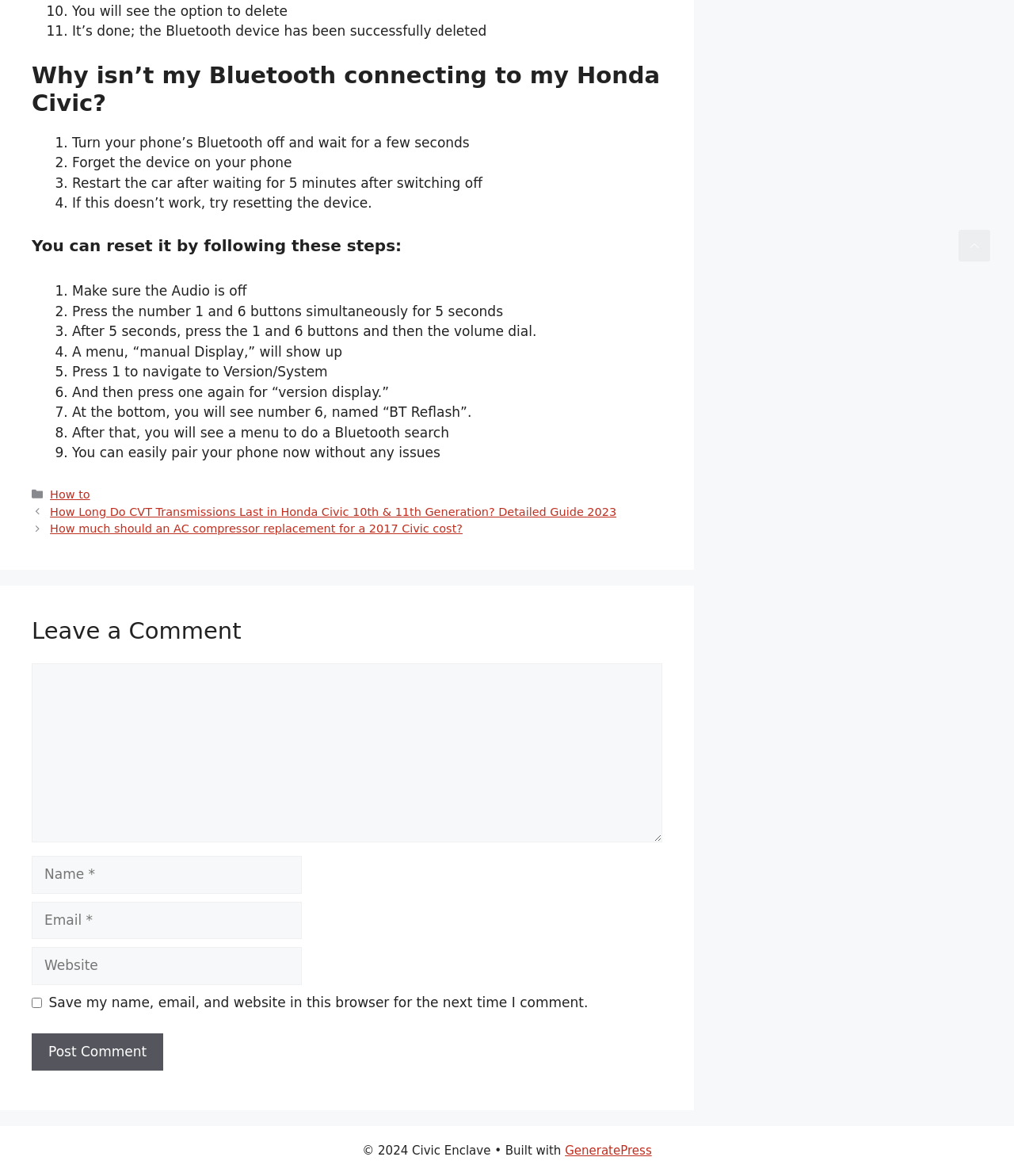Find the bounding box coordinates of the clickable region needed to perform the following instruction: "Click the 'Post Comment' button". The coordinates should be provided as four float numbers between 0 and 1, i.e., [left, top, right, bottom].

[0.031, 0.878, 0.161, 0.91]